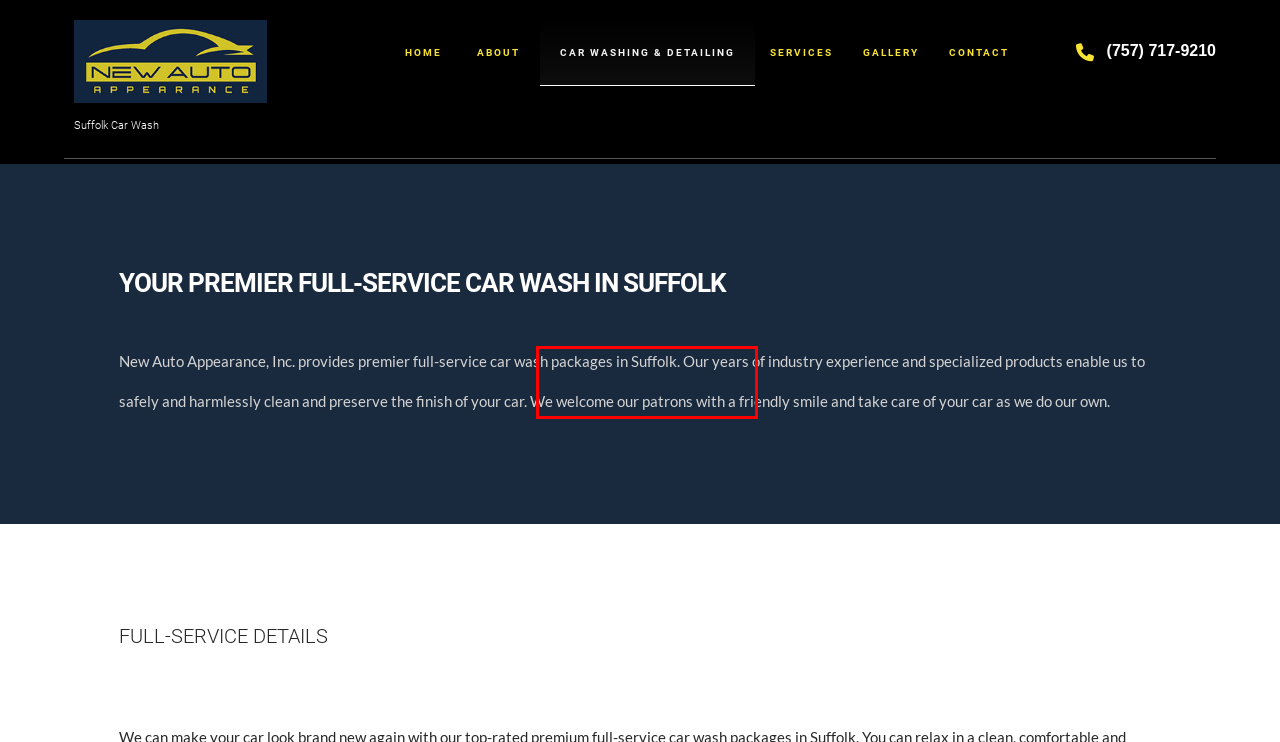Examine the screenshot of a webpage with a red bounding box around an element. Then, select the webpage description that best represents the new page after clicking the highlighted element. Here are the descriptions:
A. Services | Norfolk Mobile Car Detailing, Mobile Car Wash and Auto Ceramic Coatings
B. Motorcycle Detailing | Suffolk Mobile Car Detailing, Mobile Car Wash and Auto Ceramic Coatings
C. Auto Ceramic Coatings | Suffolk Mobile Car Detailing, Mobile Car Wash and Auto Ceramic Coatings
D. Car Detailing | Norfolk Mobile Car Detailing, Mobile Car Wash and Auto Ceramic Coatings
E. Home | Norfolk Mobile Car Detailing, Mobile Car Wash and Auto Ceramic Coatings
F. Contact | Norfolk Mobile Car Detailing, Mobile Car Wash and Auto Ceramic Coatings
G. Gallery | Norfolk Mobile Car Detailing, Mobile Car Wash and Auto Ceramic Coatings
H. About | Norfolk Mobile Car Detailing, Mobile Car Wash and Auto Ceramic Coatings

B